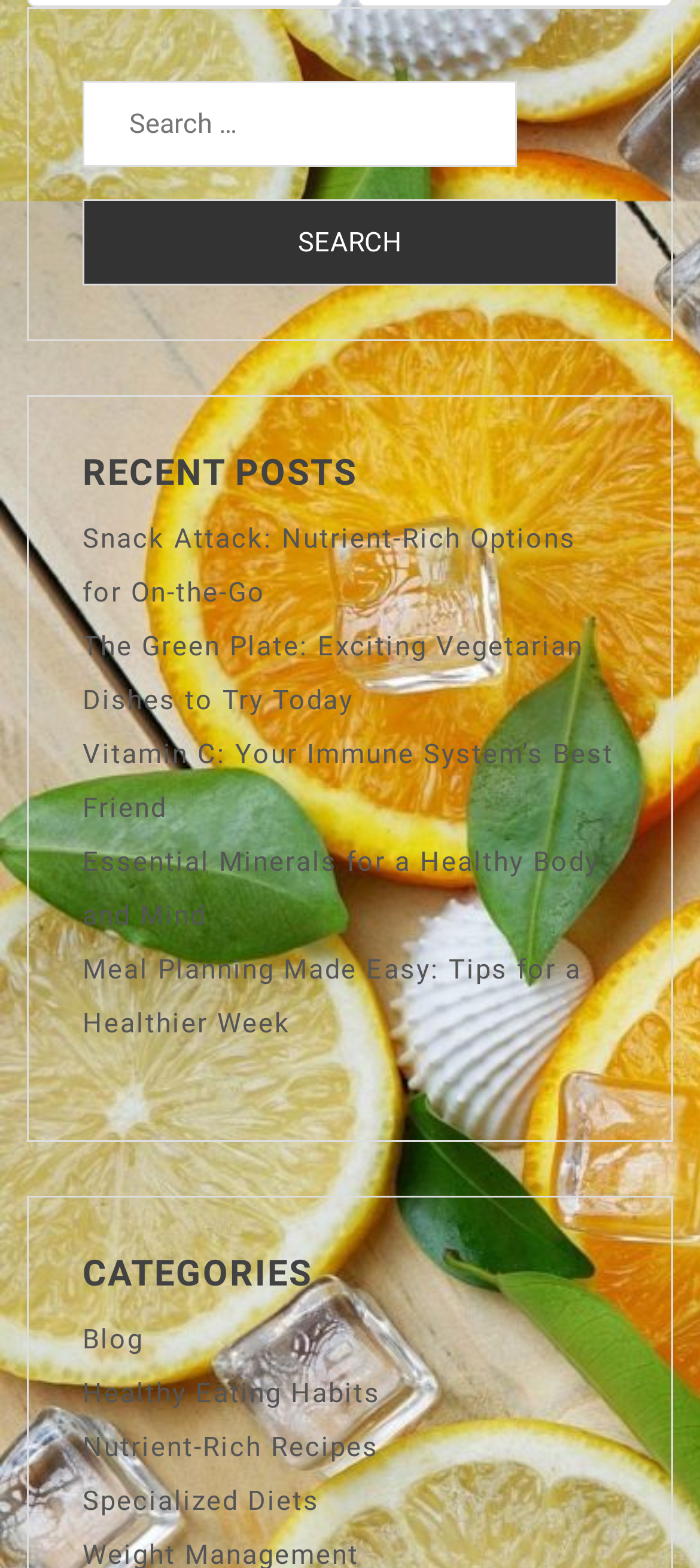Find the bounding box coordinates of the element to click in order to complete the given instruction: "Click on the 'Search' button."

[0.118, 0.127, 0.882, 0.182]